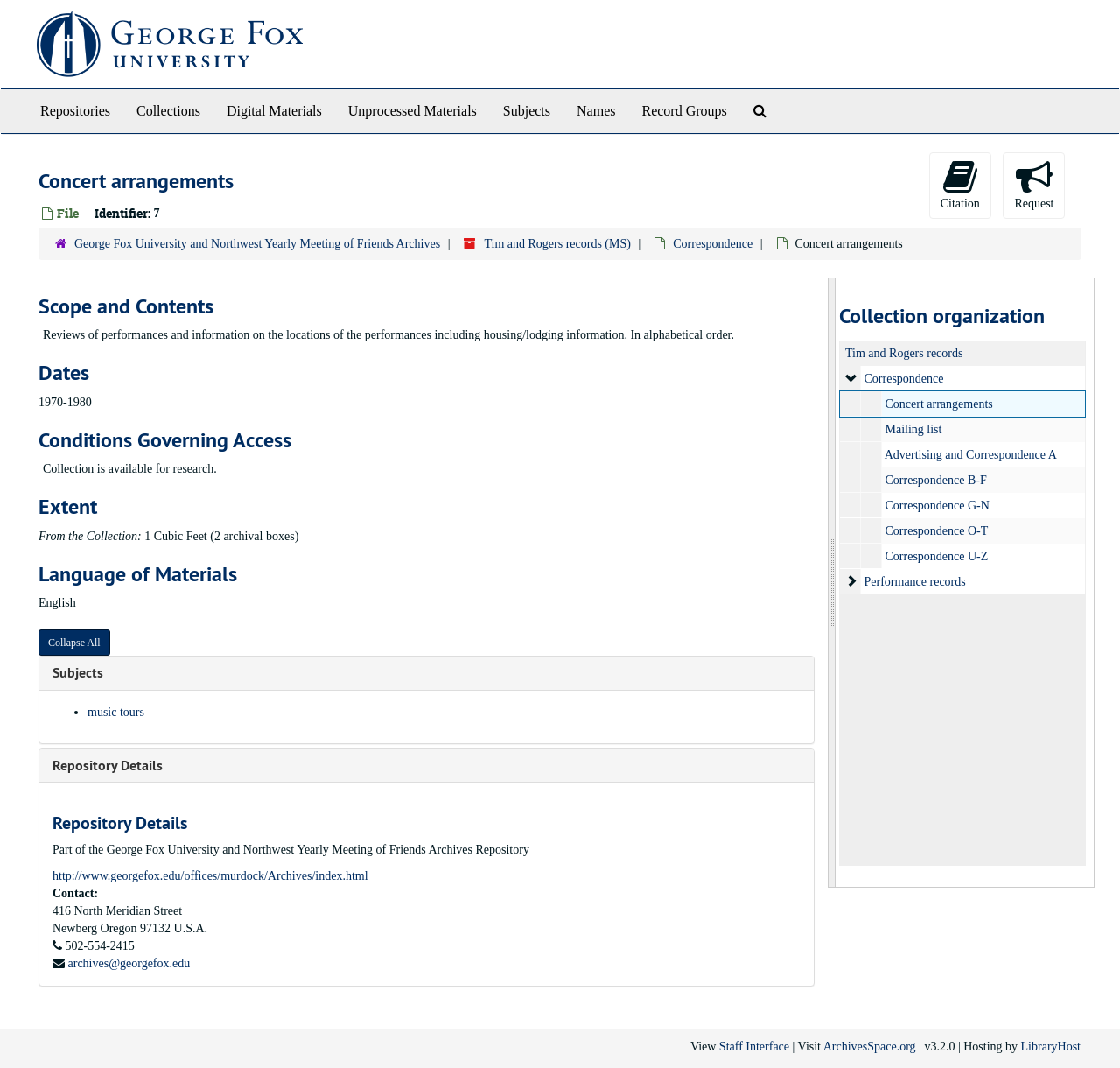Show the bounding box coordinates of the element that should be clicked to complete the task: "Contact the archives".

[0.047, 0.83, 0.088, 0.843]